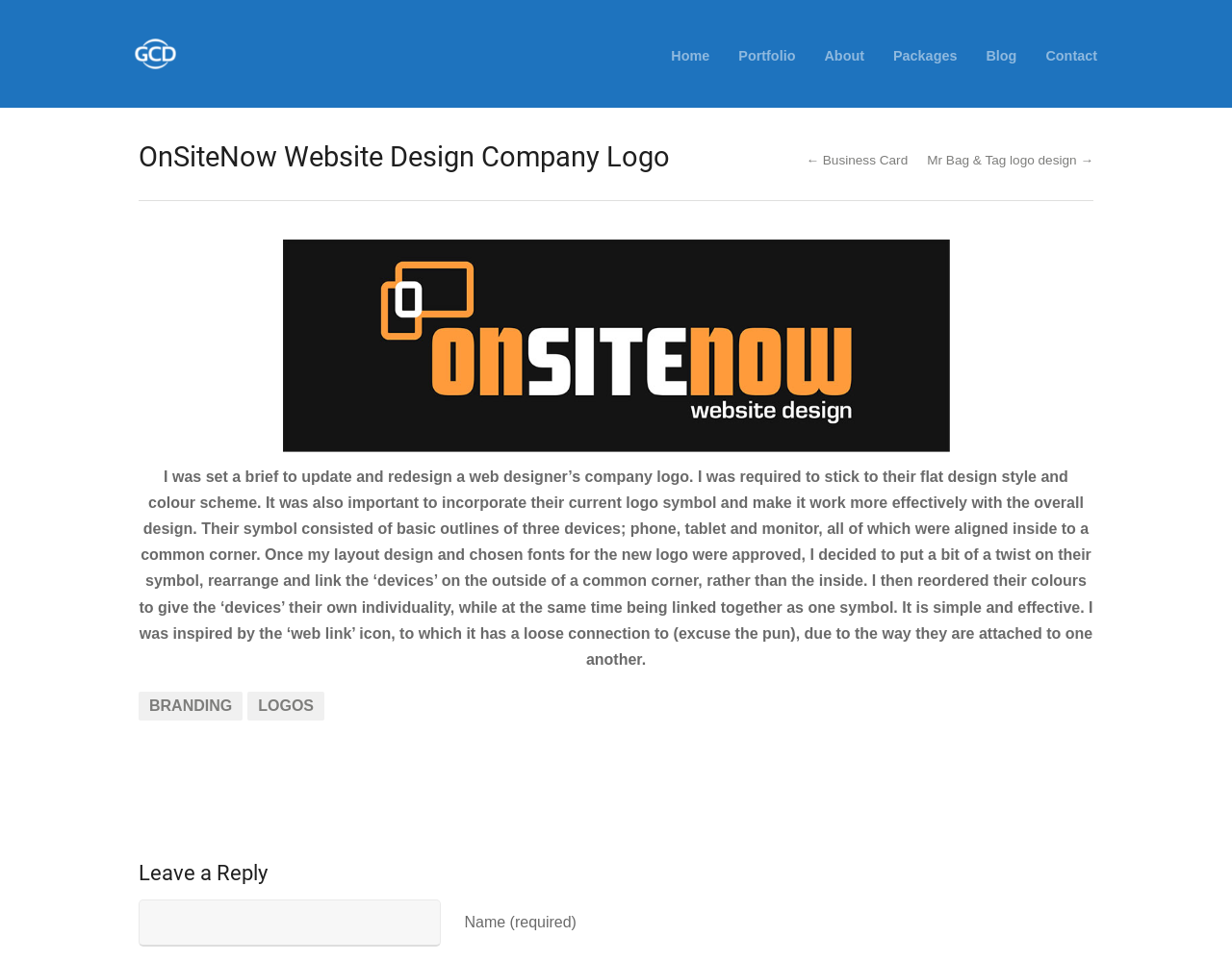Produce an extensive caption that describes everything on the webpage.

The webpage is about a web design company, OnSiteNow, and specifically showcases a logo redesign project. At the top, there is a navigation menu with links to different sections of the website, including Home, Portfolio, About, Packages, Blog, and Contact. 

Below the navigation menu, there is a large heading that displays the company name, OnSiteNow Website Design Company Logo. To the right of this heading, there are two links, one pointing to a previous project, "Business Card", and another pointing to a next project, "Mr Bag & Tag logo design".

The main content of the webpage is an image of the redesigned logo, New-OnSiteNow, which is centered and takes up a significant portion of the page. Below the image, there is a block of text that describes the logo redesign project, including the brief, the design process, and the inspiration behind the new design.

On the left side of the page, there are two links, "BRANDING" and "LOGOS", which are likely categories or tags related to the project. Further down, there is a heading "Leave a Reply" and a text box for visitors to leave their name and a comment.